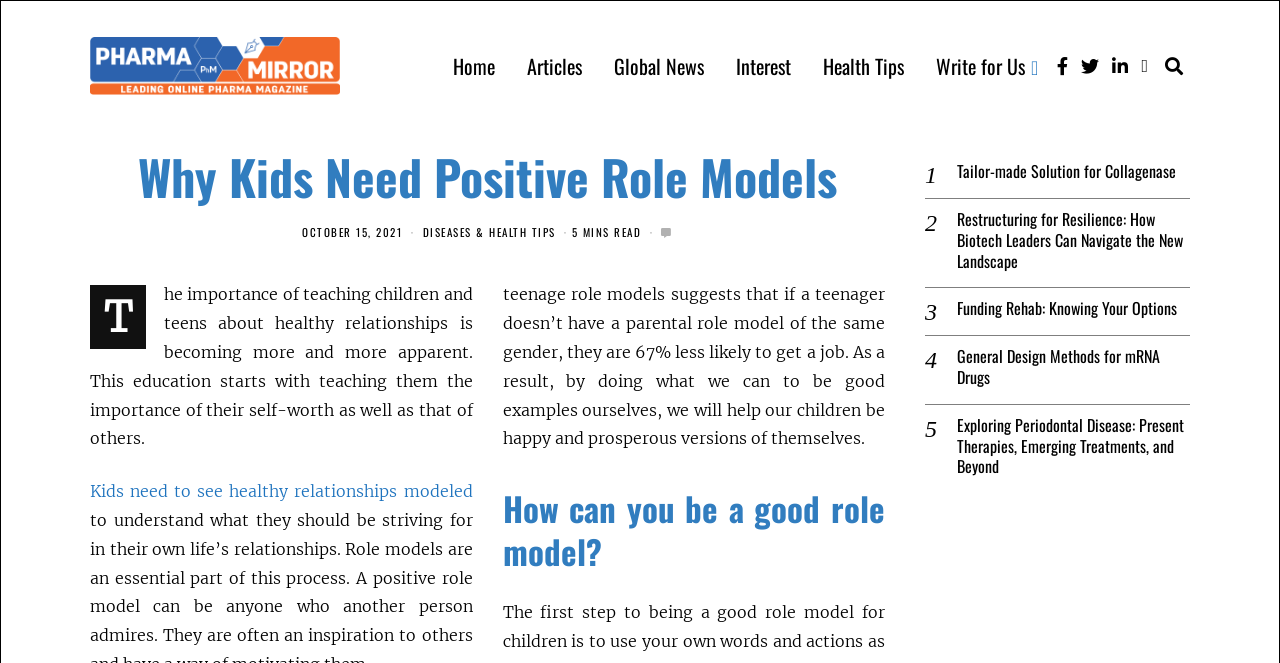Please identify the bounding box coordinates of the clickable element to fulfill the following instruction: "learn about diseases and health tips". The coordinates should be four float numbers between 0 and 1, i.e., [left, top, right, bottom].

[0.33, 0.338, 0.434, 0.362]